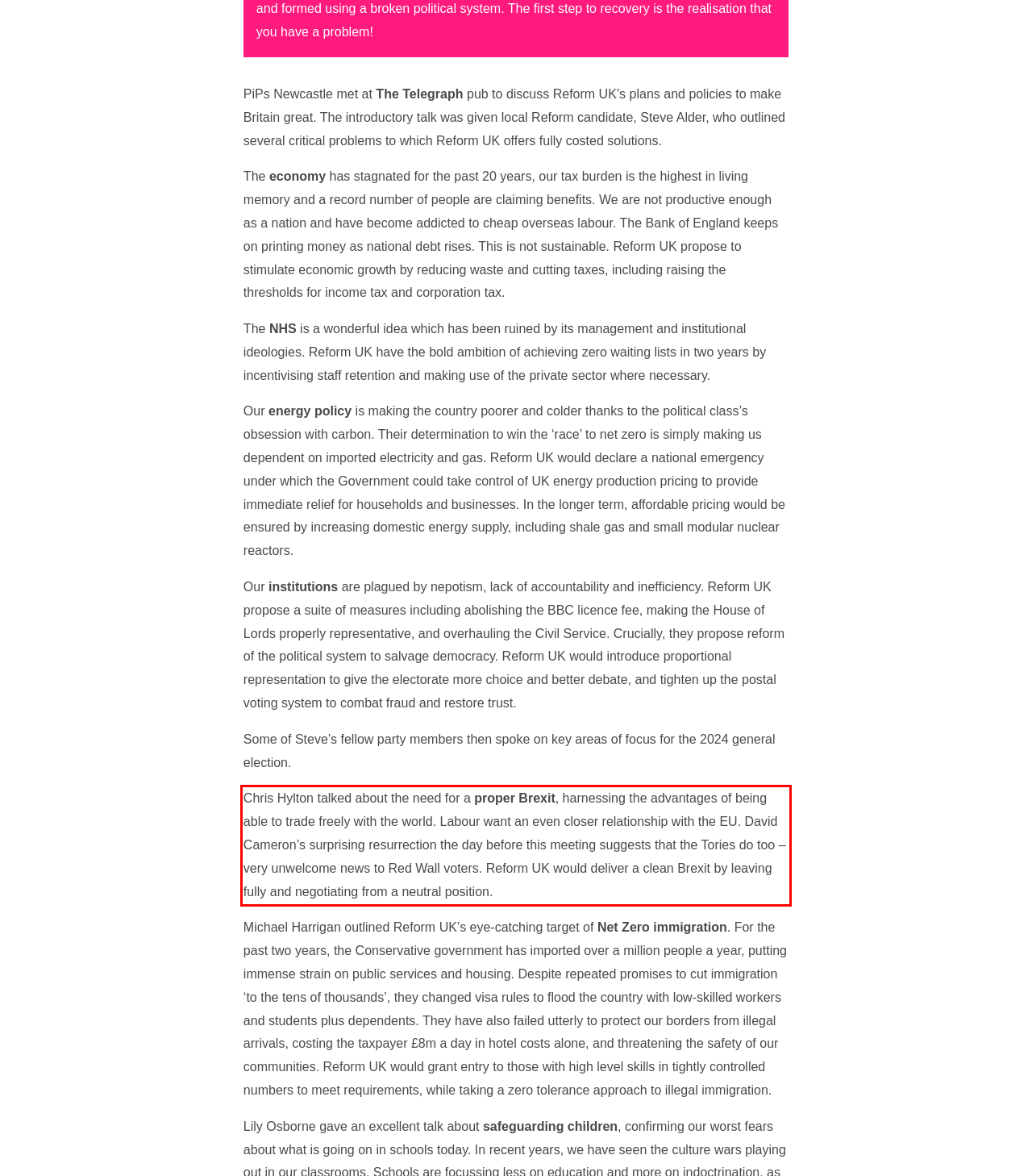Inspect the webpage screenshot that has a red bounding box and use OCR technology to read and display the text inside the red bounding box.

Chris Hylton talked about the need for a proper Brexit, harnessing the advantages of being able to trade freely with the world. Labour want an even closer relationship with the EU. David Cameron’s surprising resurrection the day before this meeting suggests that the Tories do too – very unwelcome news to Red Wall voters. Reform UK would deliver a clean Brexit by leaving fully and negotiating from a neutral position.